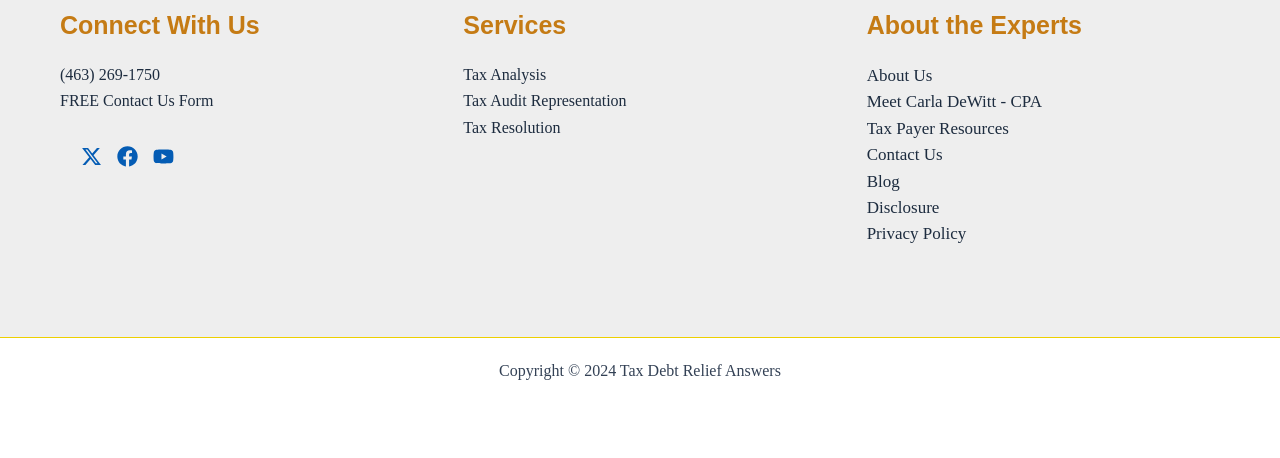What is the copyright year mentioned on the webpage?
Respond to the question with a single word or phrase according to the image.

2024